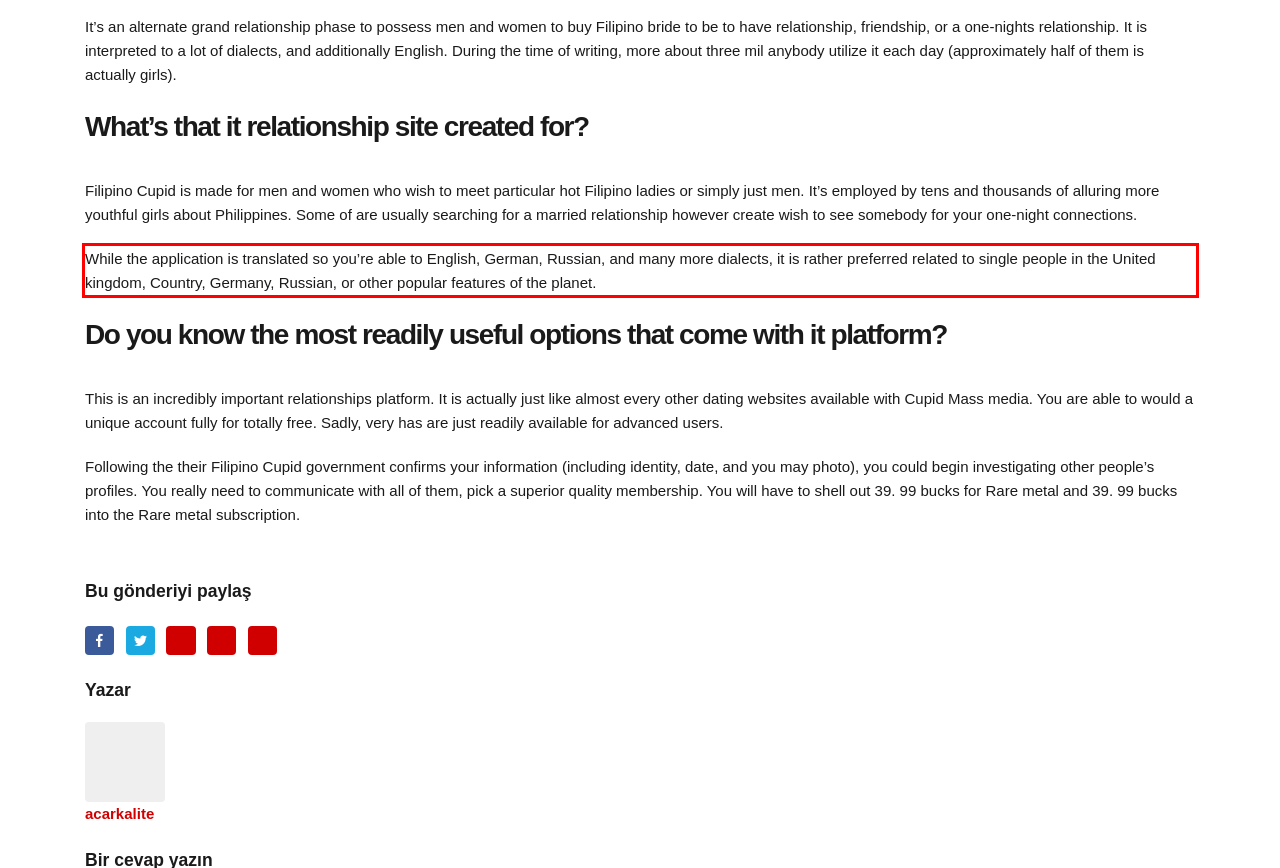Given a screenshot of a webpage containing a red rectangle bounding box, extract and provide the text content found within the red bounding box.

While the application is translated so you’re able to English, German, Russian, and many more dialects, it is rather preferred related to single people in the United kingdom, Country, Germany, Russian, or other popular features of the planet.